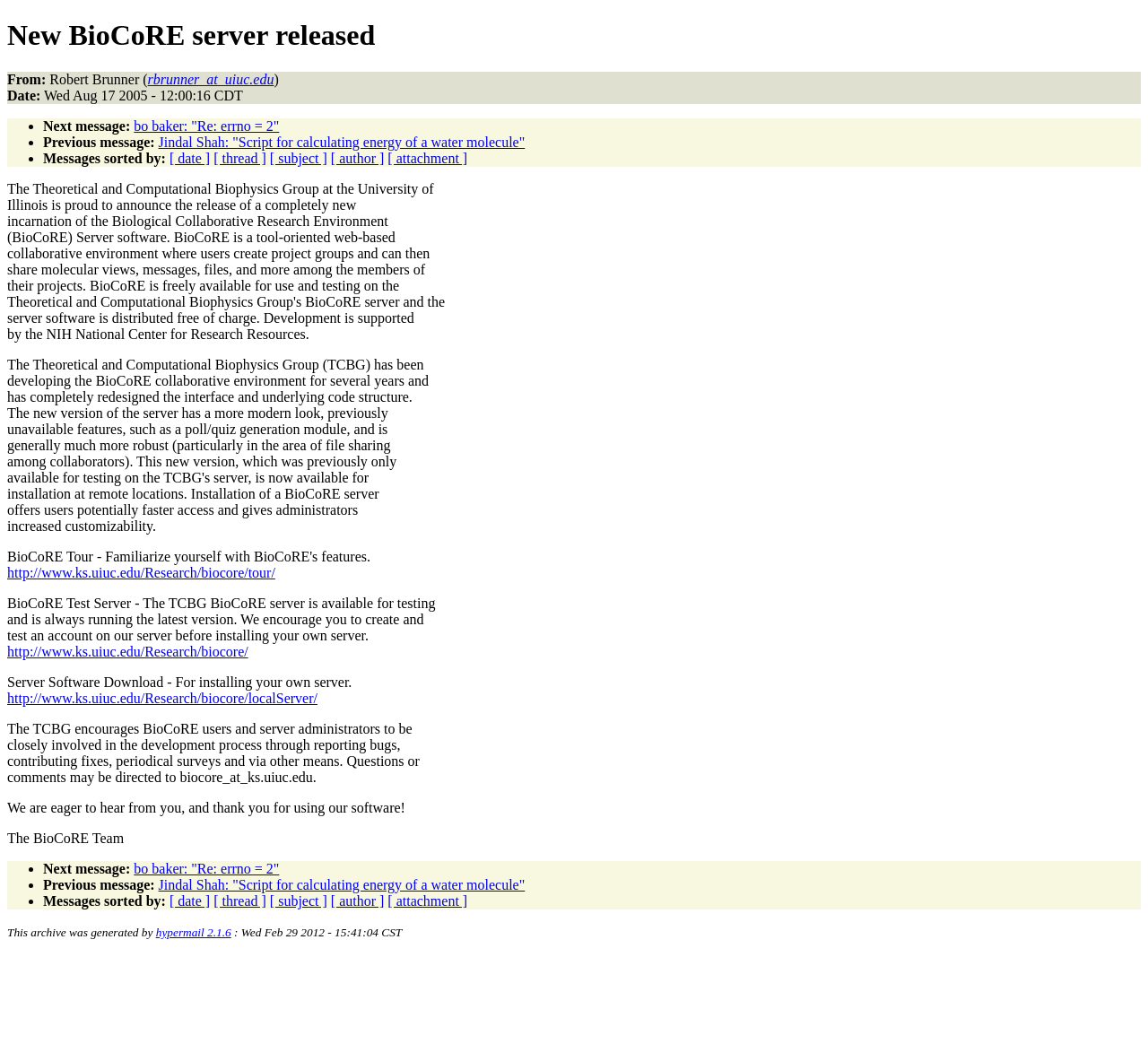Identify the bounding box coordinates of the clickable section necessary to follow the following instruction: "Enter a comment in the 'Comment *' field". The coordinates should be presented as four float numbers from 0 to 1, i.e., [left, top, right, bottom].

None